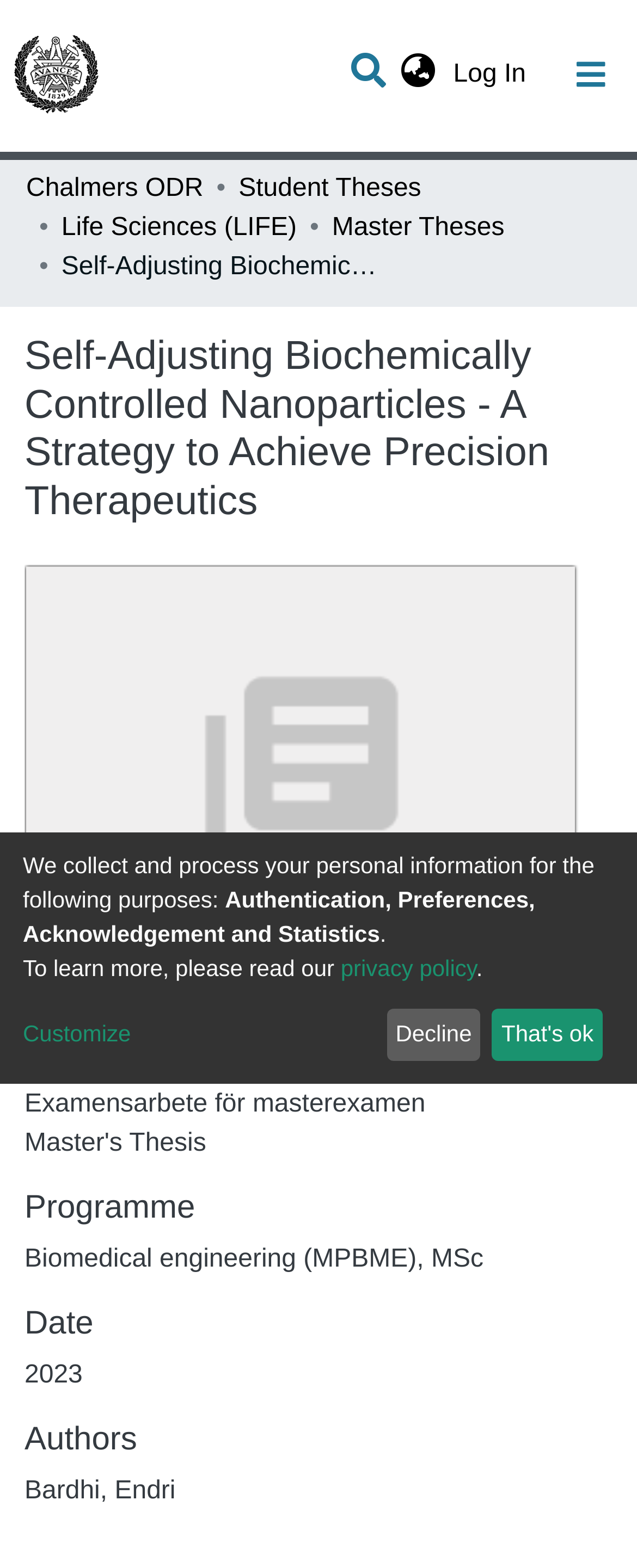Give a one-word or one-phrase response to the question: 
What is the programme of the thesis?

Biomedical engineering (MPBME), MSc